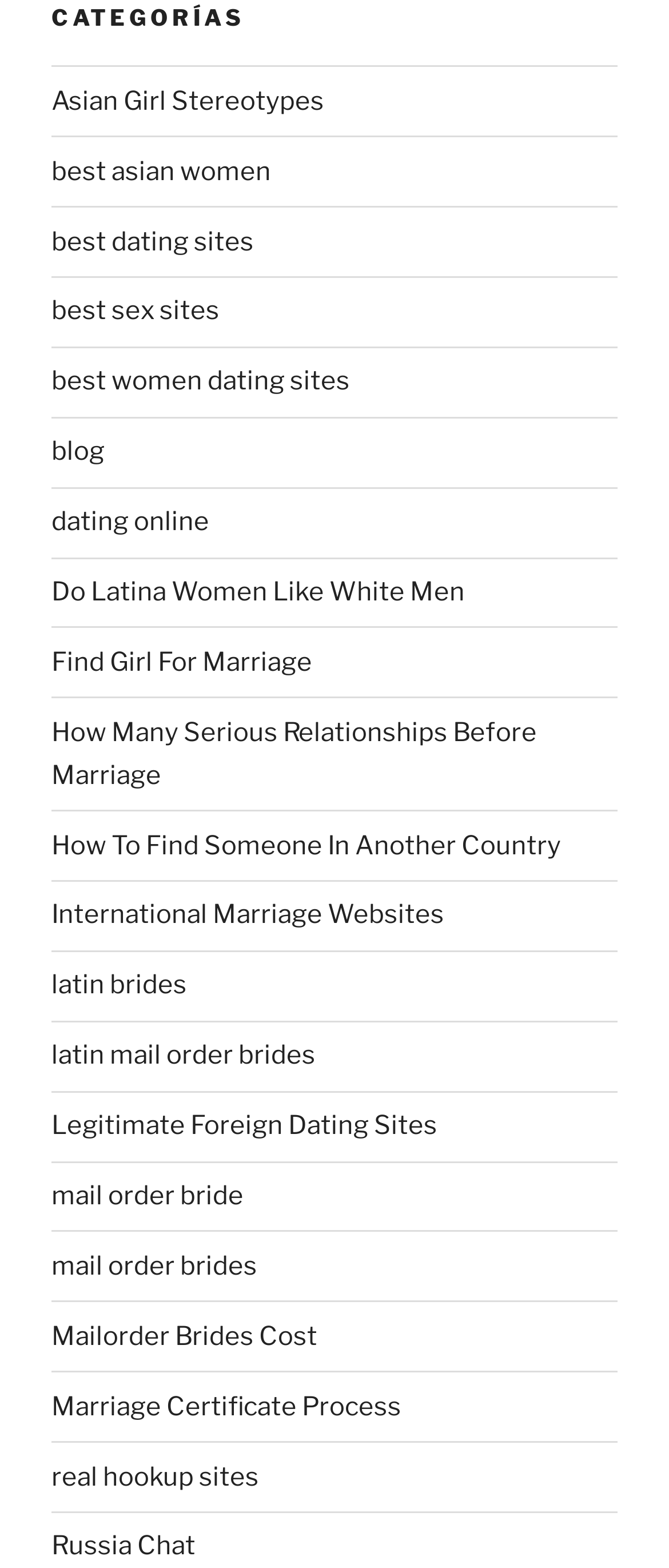Please indicate the bounding box coordinates of the element's region to be clicked to achieve the instruction: "Explore 'International Marriage Websites'". Provide the coordinates as four float numbers between 0 and 1, i.e., [left, top, right, bottom].

[0.077, 0.574, 0.664, 0.594]